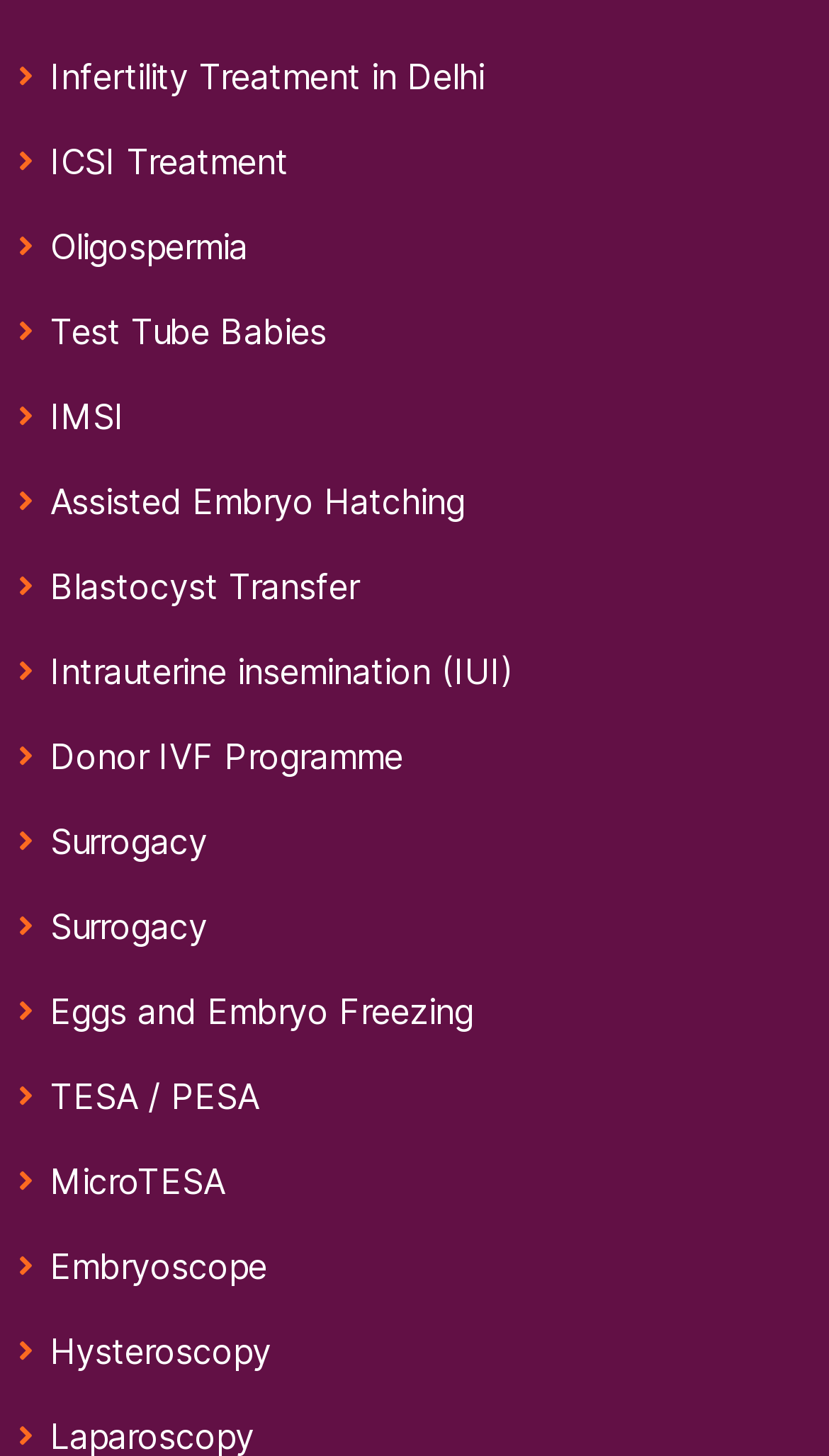Could you determine the bounding box coordinates of the clickable element to complete the instruction: "Discover Test Tube Babies"? Provide the coordinates as four float numbers between 0 and 1, i.e., [left, top, right, bottom].

[0.061, 0.214, 0.394, 0.243]